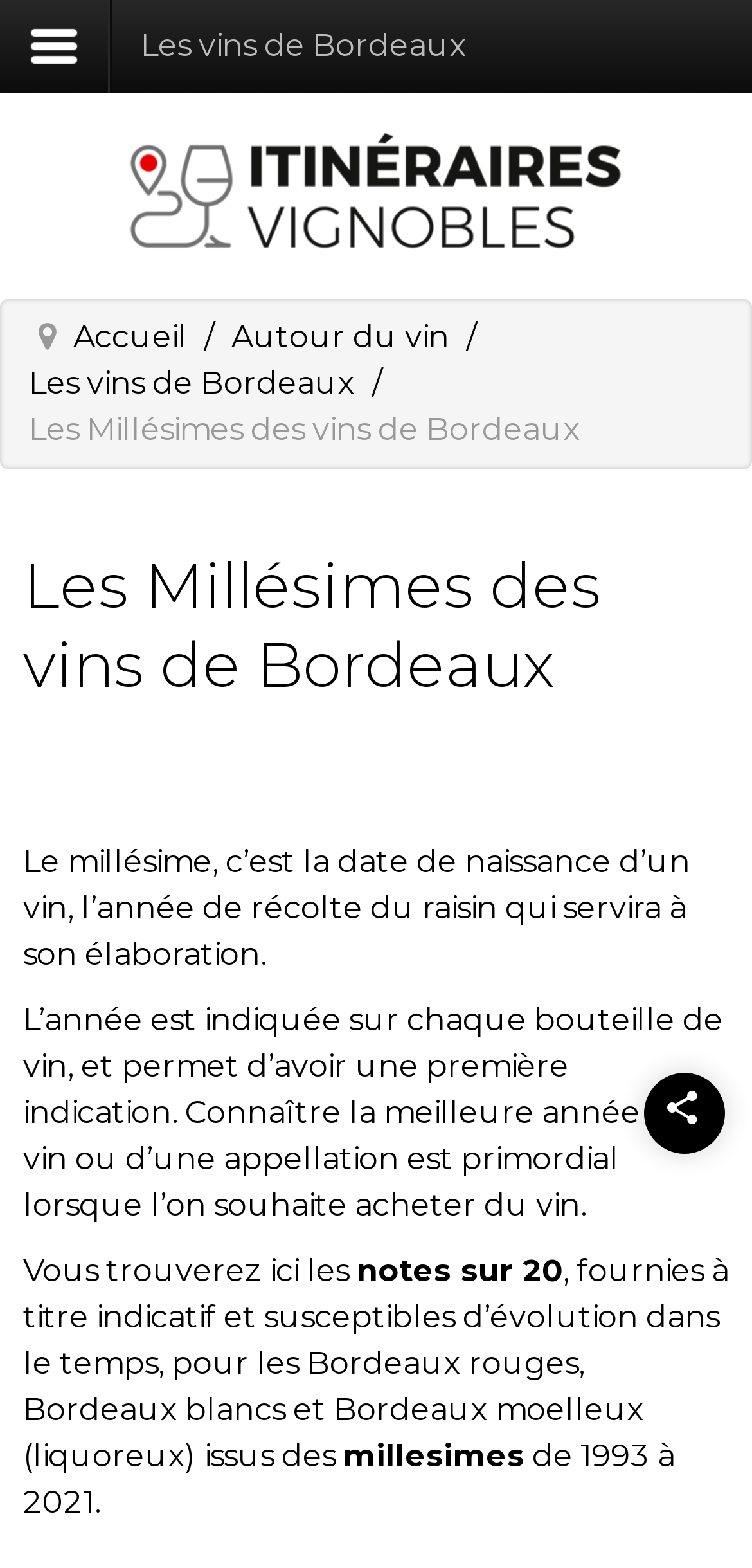What is the time period covered by the wine notes on this webpage?
From the screenshot, supply a one-word or short-phrase answer.

1993 to 2021